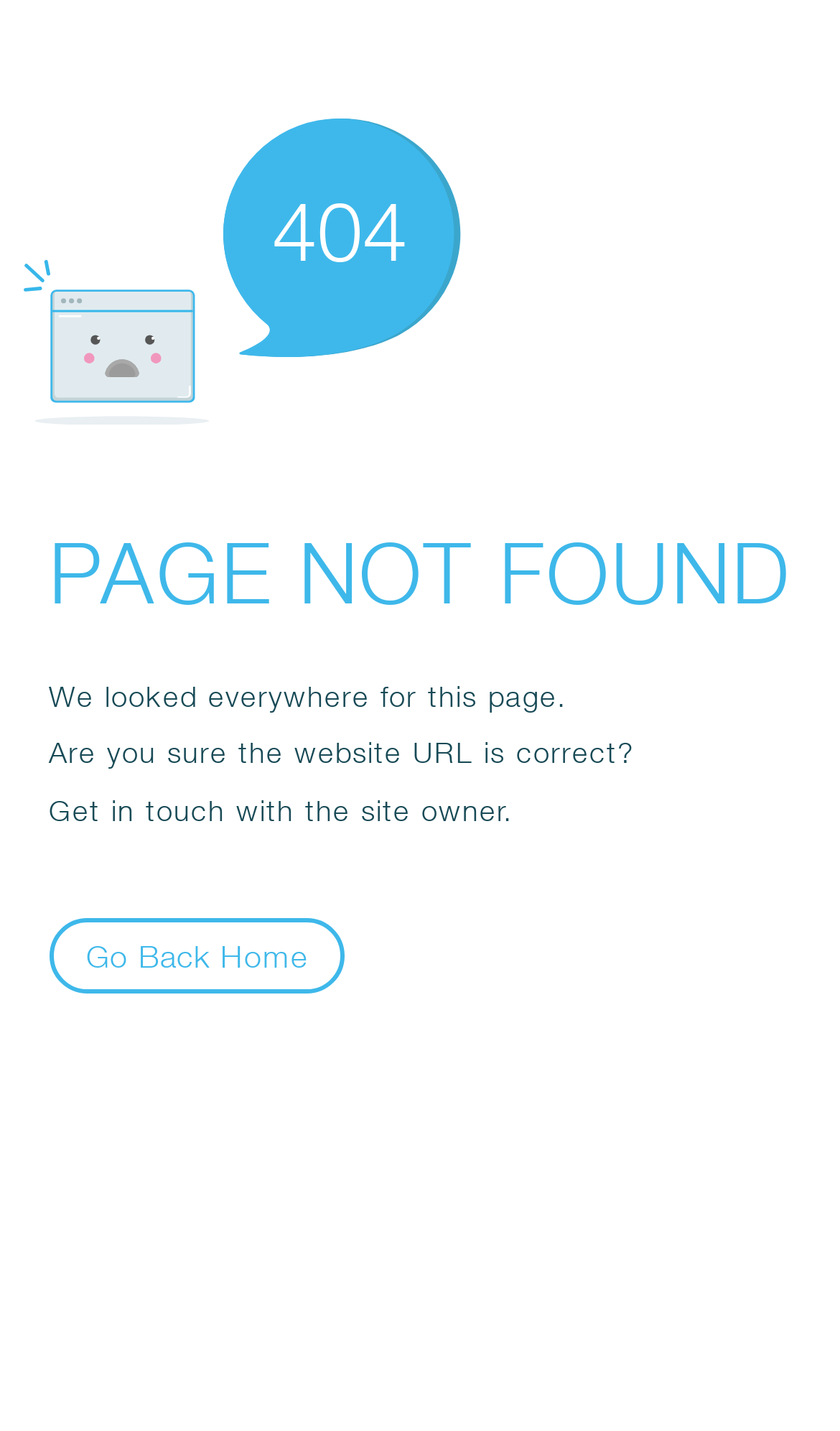Please reply to the following question using a single word or phrase: 
How many error messages are displayed?

4